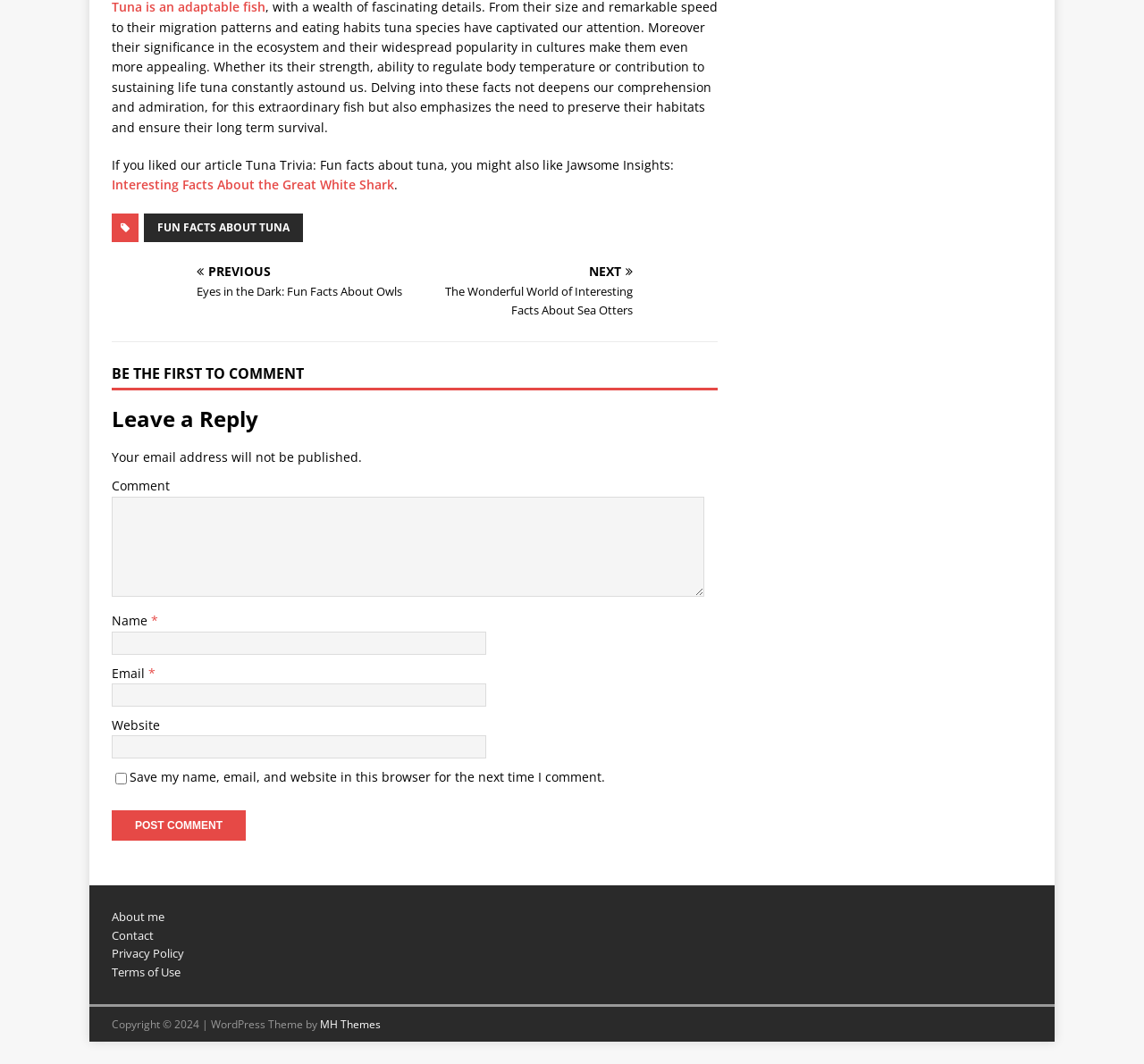Locate the bounding box coordinates of the clickable region necessary to complete the following instruction: "Read more about fun facts about owls". Provide the coordinates in the format of four float numbers between 0 and 1, i.e., [left, top, right, bottom].

[0.098, 0.249, 0.356, 0.283]